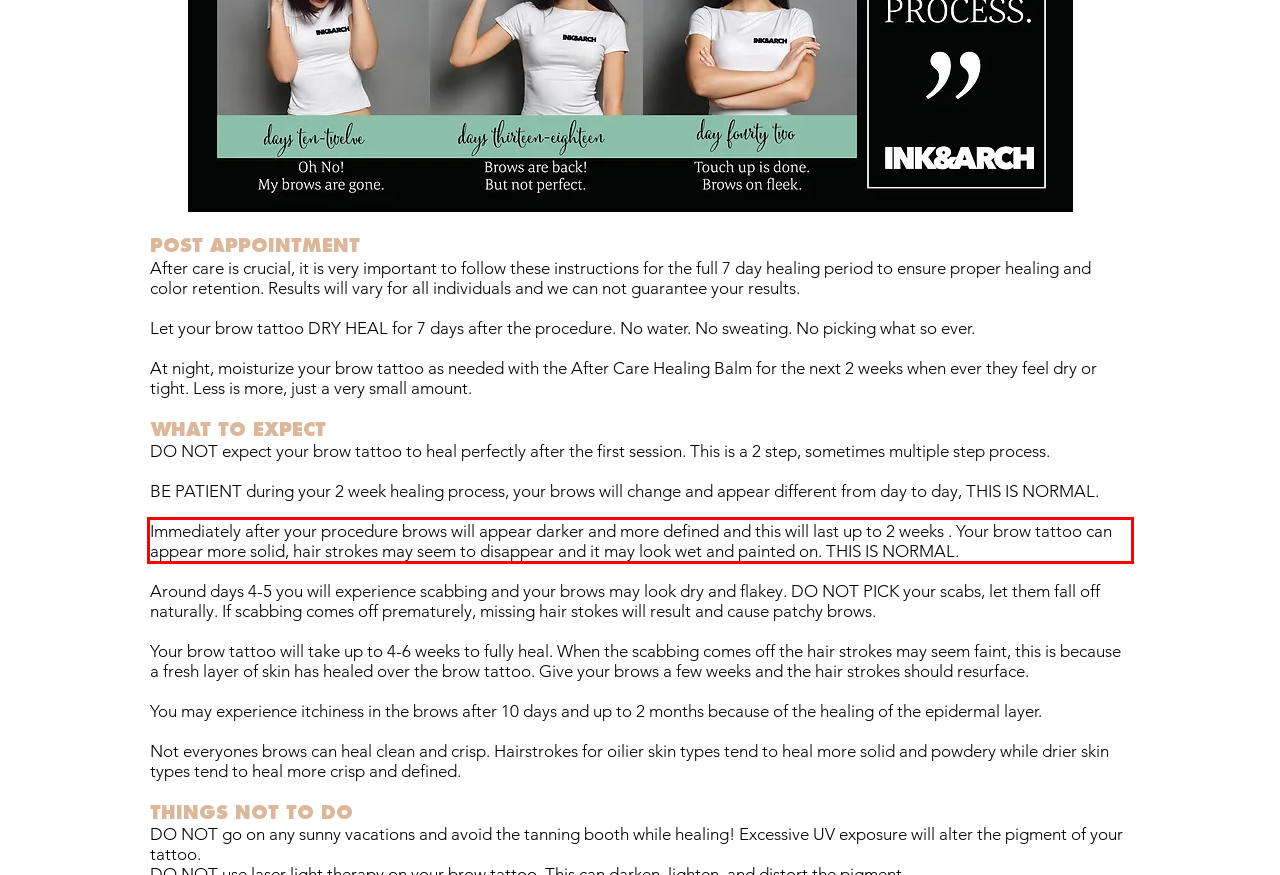Review the webpage screenshot provided, and perform OCR to extract the text from the red bounding box.

​Immediately after your procedure brows will appear darker and more defined and this will last up to 2 weeks . Your brow tattoo can appear more solid, hair strokes may seem to disappear and it may look wet and painted on. THIS IS NORMAL.